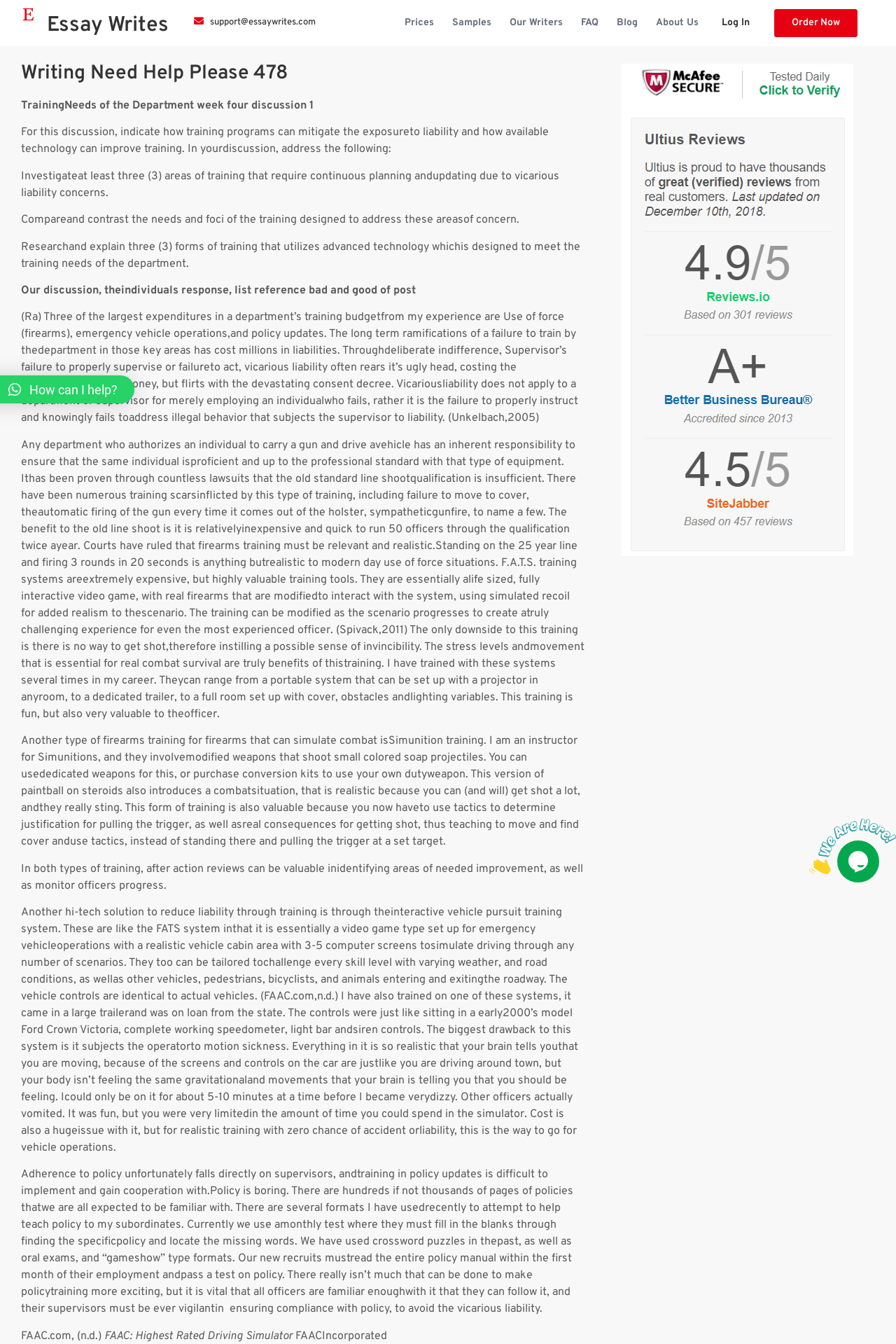Locate the heading on the webpage and return its text.

Writing Need Help Please 478